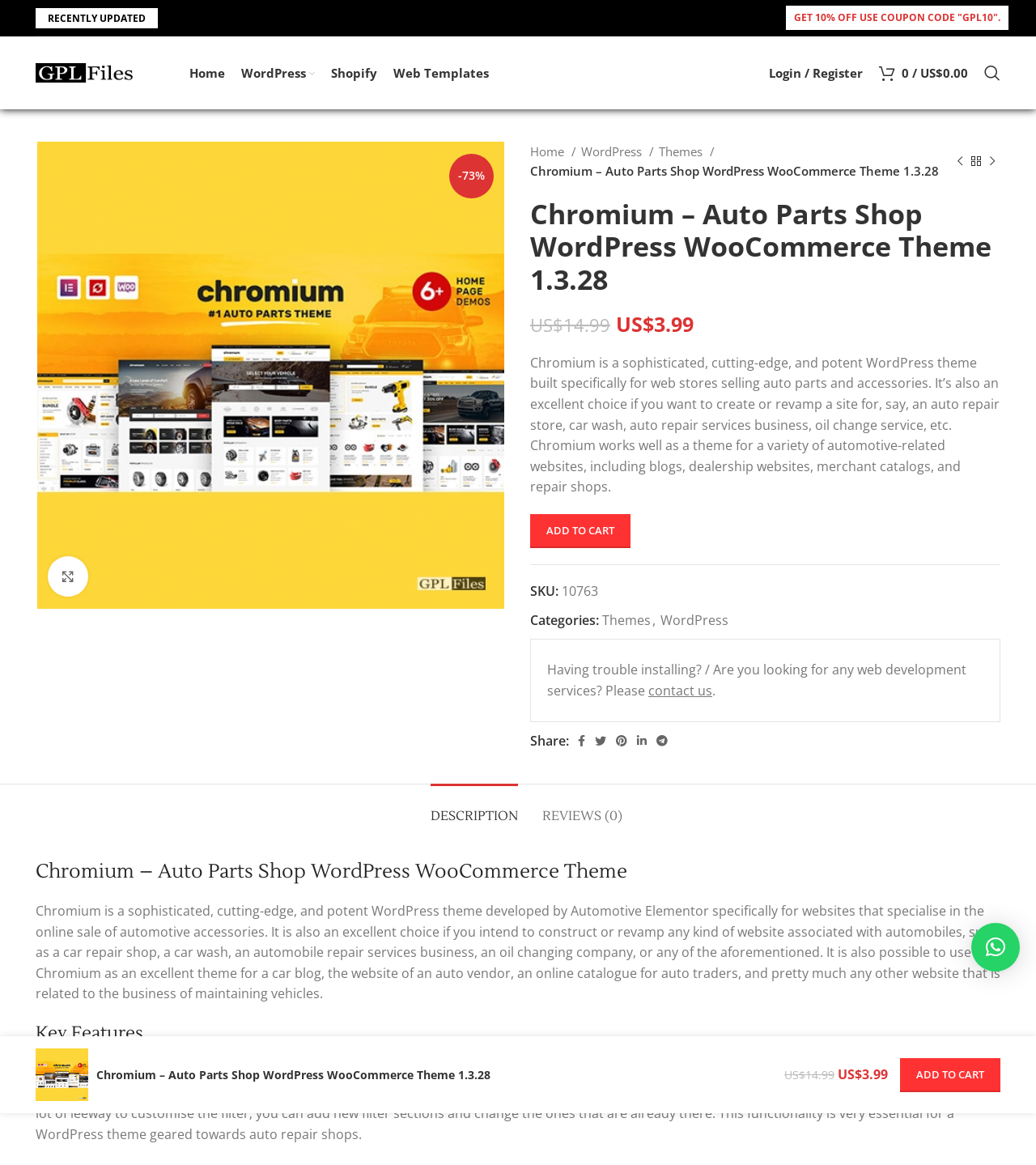Please determine the bounding box coordinates of the element to click on in order to accomplish the following task: "Login or register". Ensure the coordinates are four float numbers ranging from 0 to 1, i.e., [left, top, right, bottom].

[0.734, 0.049, 0.841, 0.076]